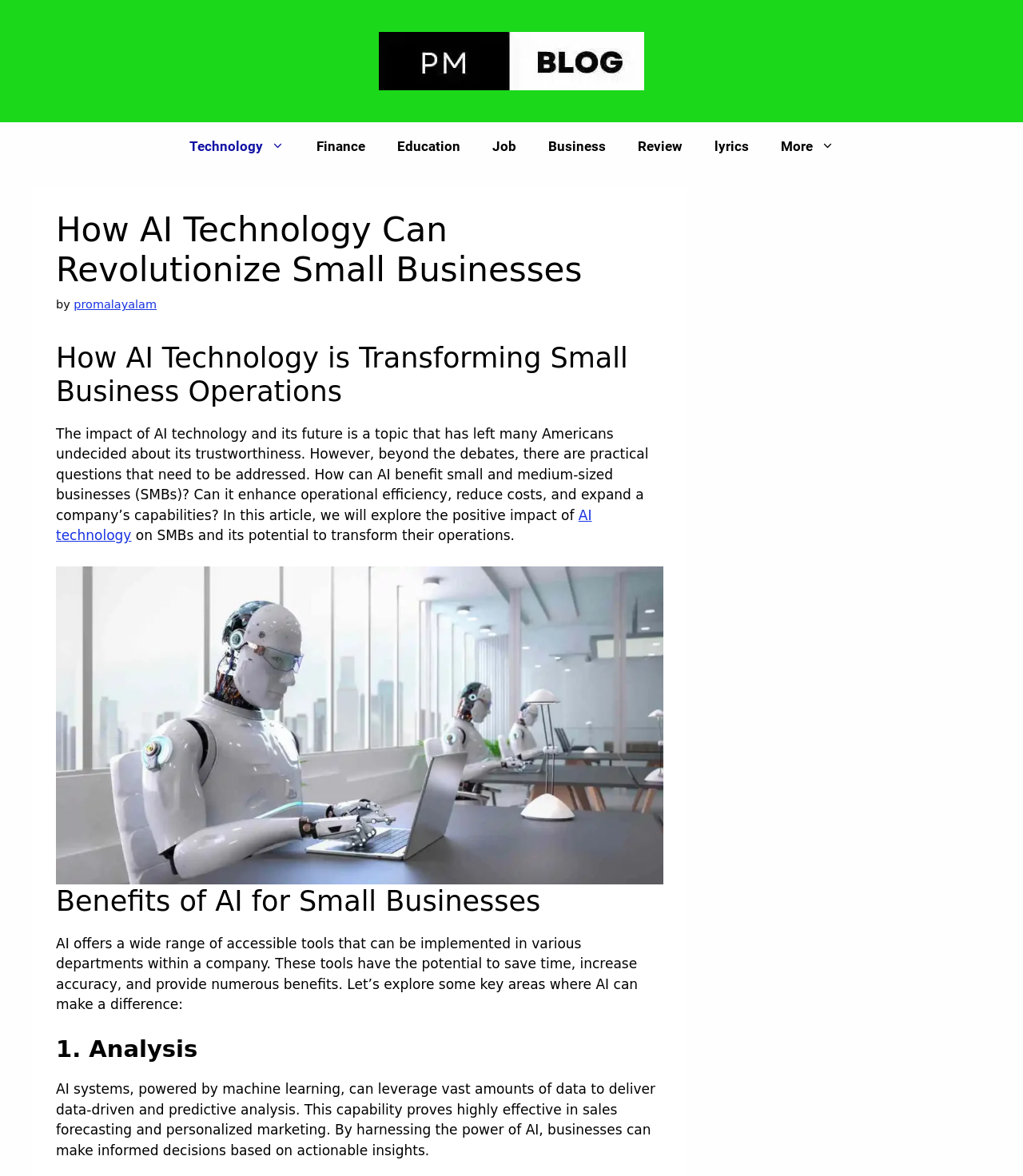Please specify the bounding box coordinates of the clickable section necessary to execute the following command: "Click on the 'Technology' link".

[0.169, 0.104, 0.293, 0.145]